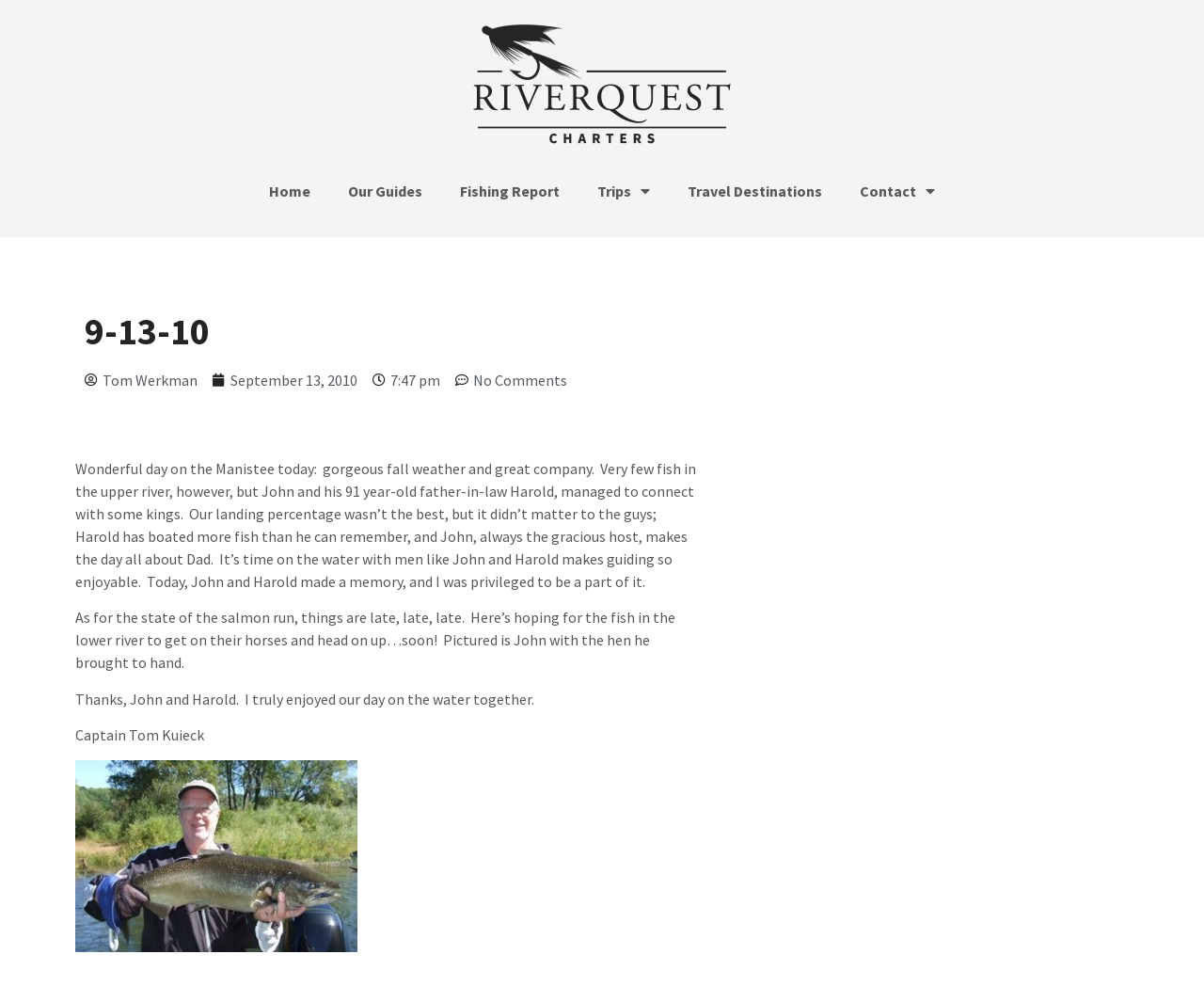Locate the bounding box coordinates of the clickable element to fulfill the following instruction: "View Trips". Provide the coordinates as four float numbers between 0 and 1 in the format [left, top, right, bottom].

[0.492, 0.172, 0.544, 0.216]